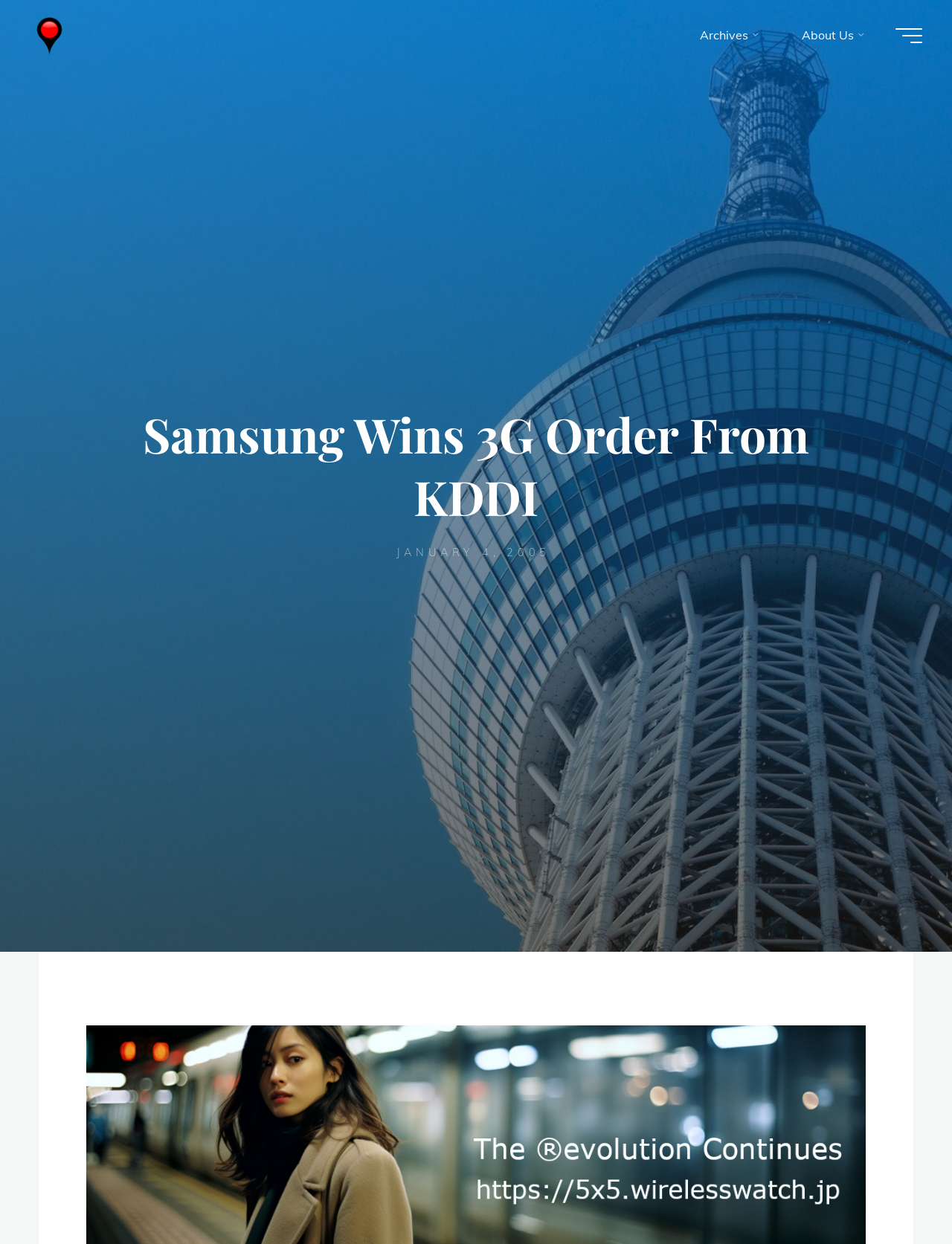Please provide the bounding box coordinate of the region that matches the element description: About Us. Coordinates should be in the format (top-left x, top-left y, bottom-right x, bottom-right y) and all values should be between 0 and 1.

[0.817, 0.006, 0.928, 0.051]